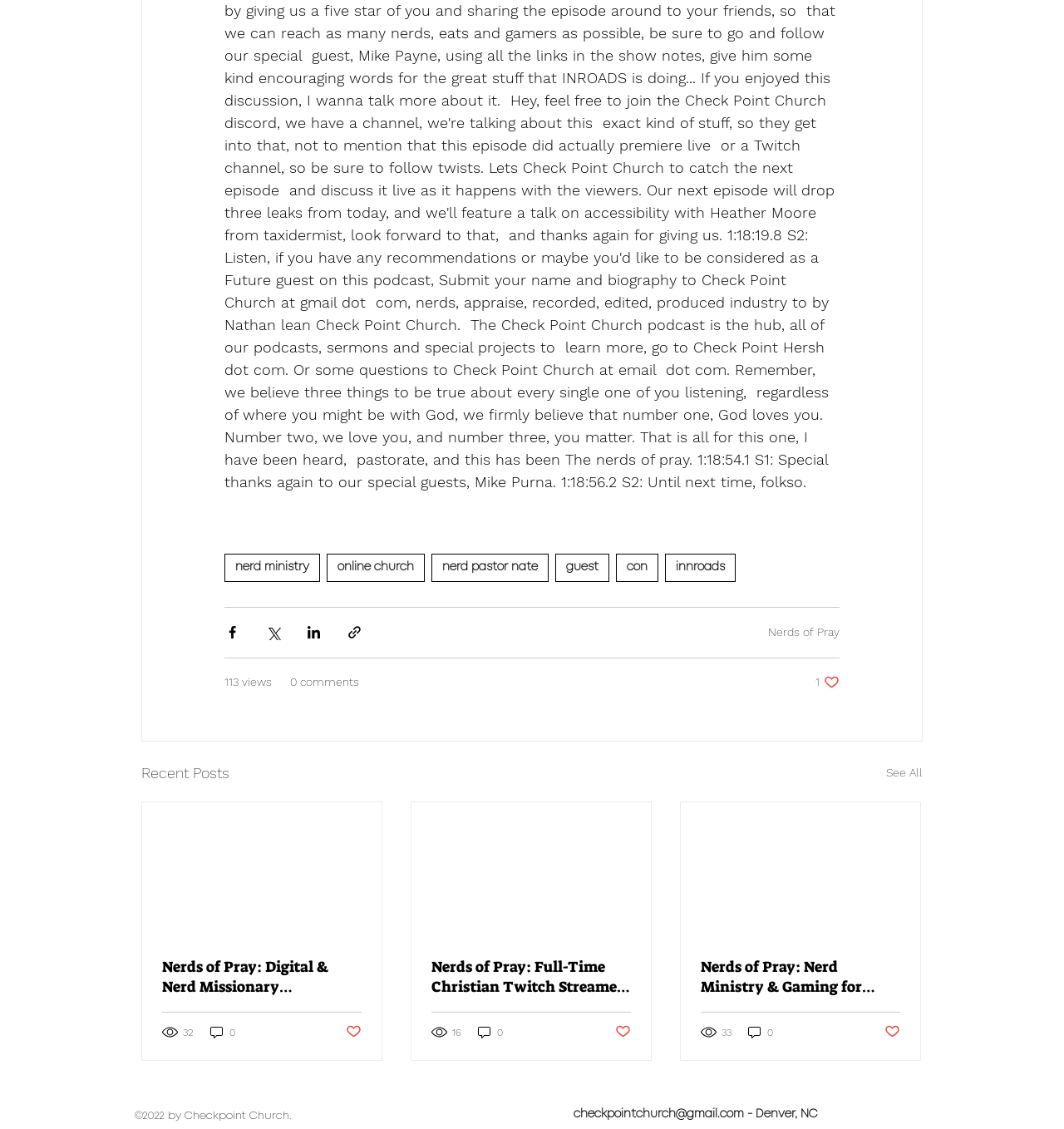Please locate the bounding box coordinates of the element's region that needs to be clicked to follow the instruction: "Click on the 'Nerds of Pray' link". The bounding box coordinates should be provided as four float numbers between 0 and 1, i.e., [left, top, right, bottom].

[0.722, 0.554, 0.789, 0.566]